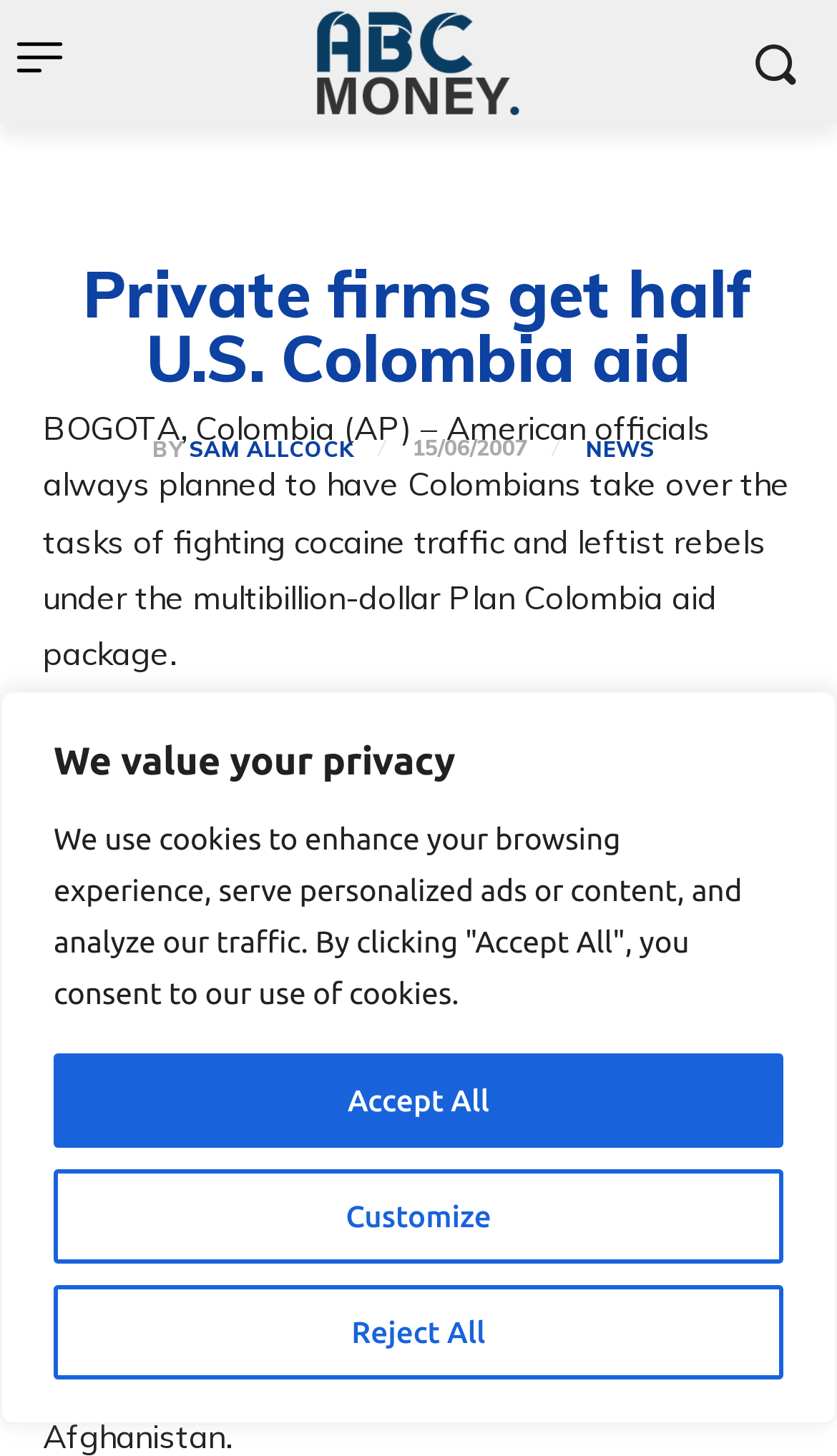Utilize the details in the image to give a detailed response to the question: Where is the article taking place?

I found the location by reading the first sentence of the article which mentions 'BOGOTA, Colombia'.